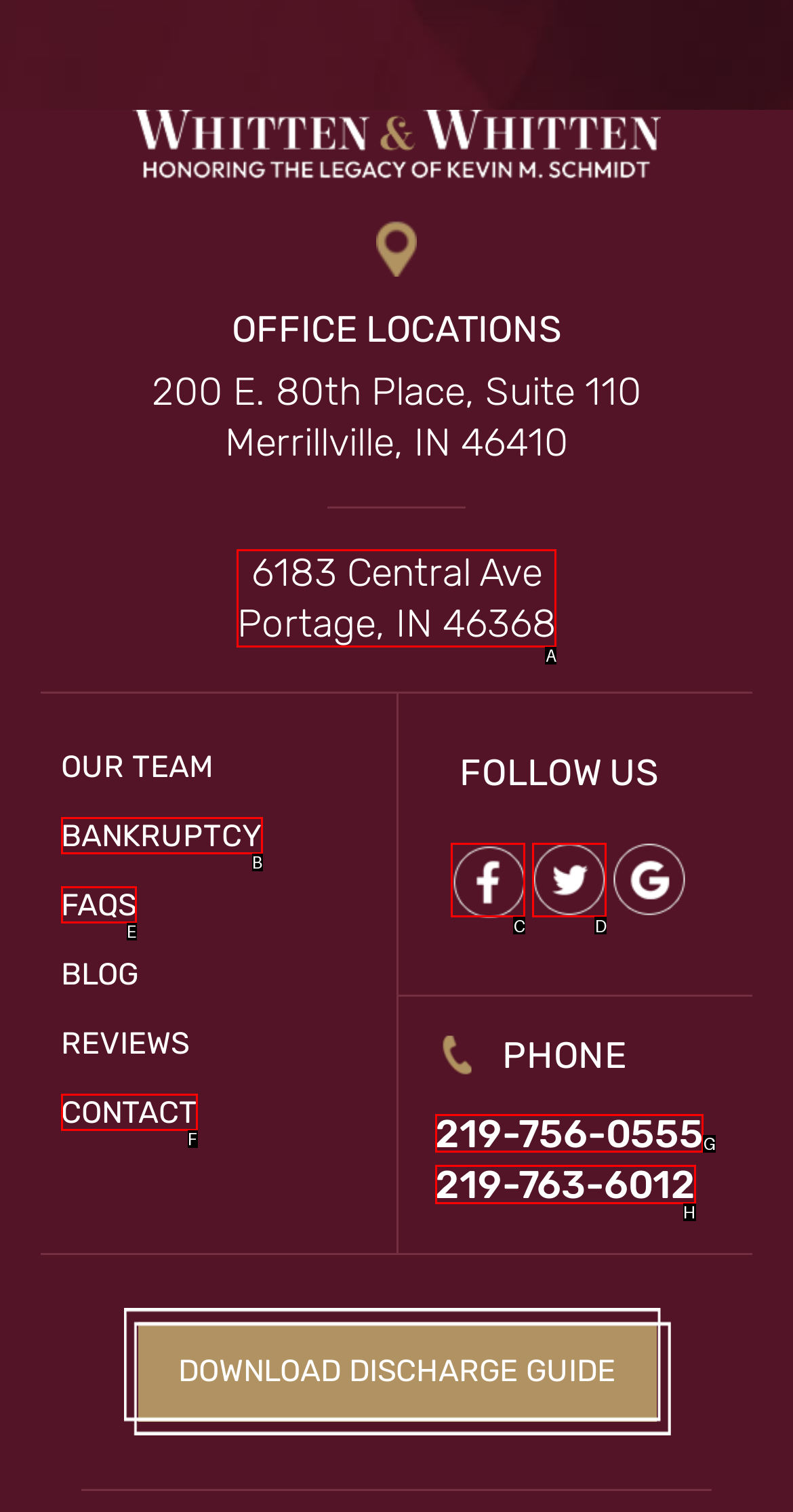To achieve the task: Call 219-756-0555, which HTML element do you need to click?
Respond with the letter of the correct option from the given choices.

G